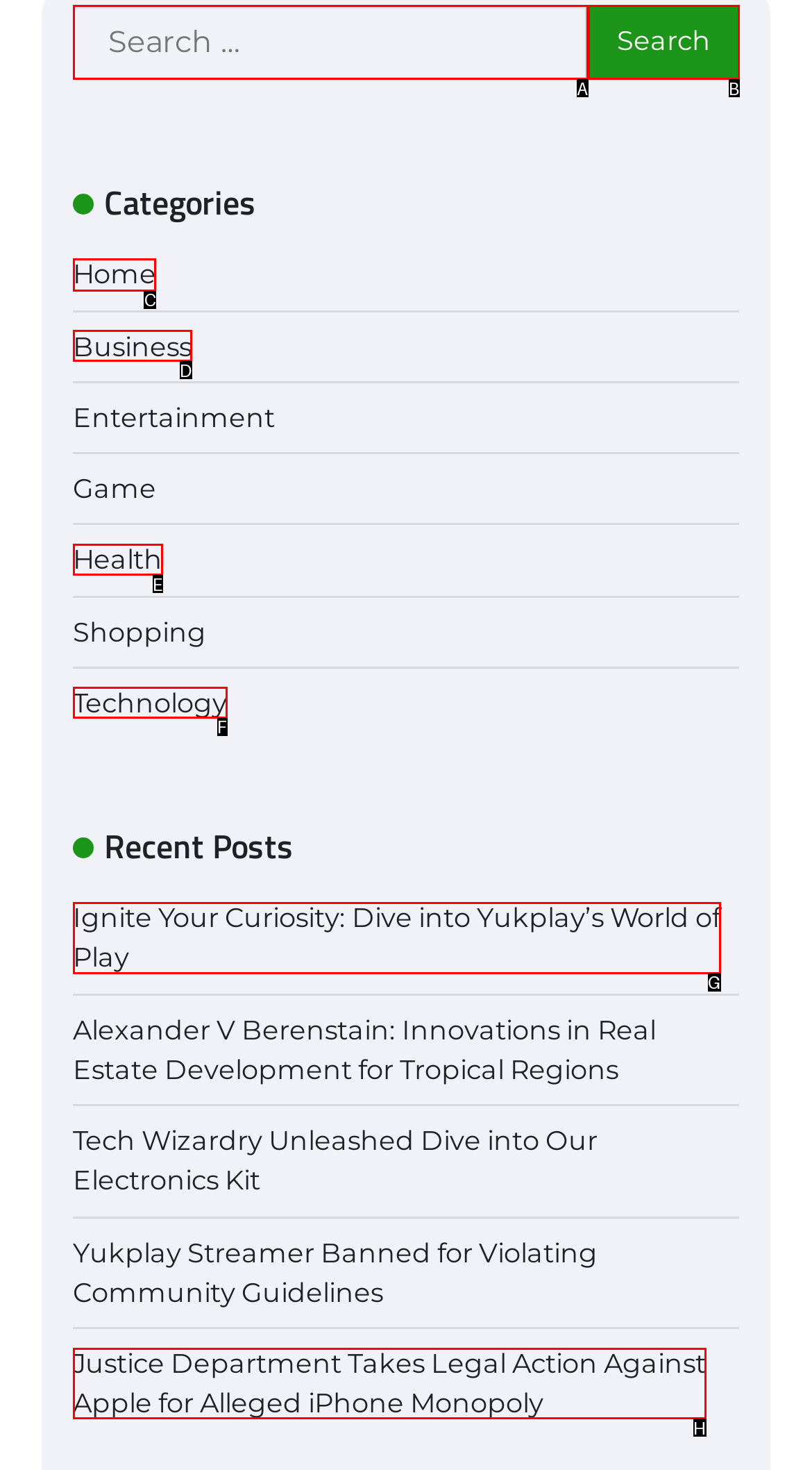Select the correct UI element to complete the task: go to previous page
Please provide the letter of the chosen option.

None